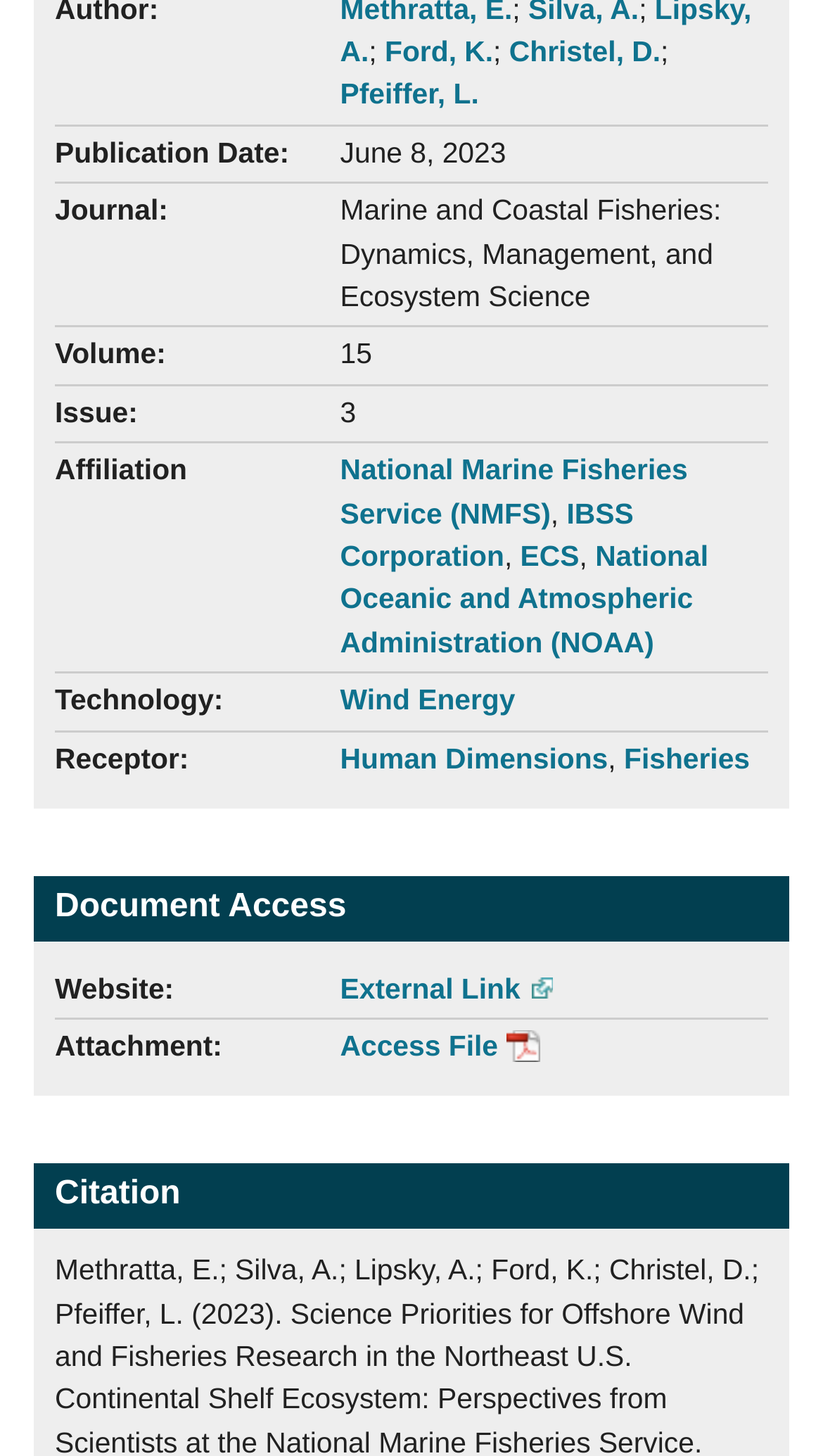Please determine the bounding box coordinates of the section I need to click to accomplish this instruction: "View author information".

[0.468, 0.025, 0.599, 0.046]